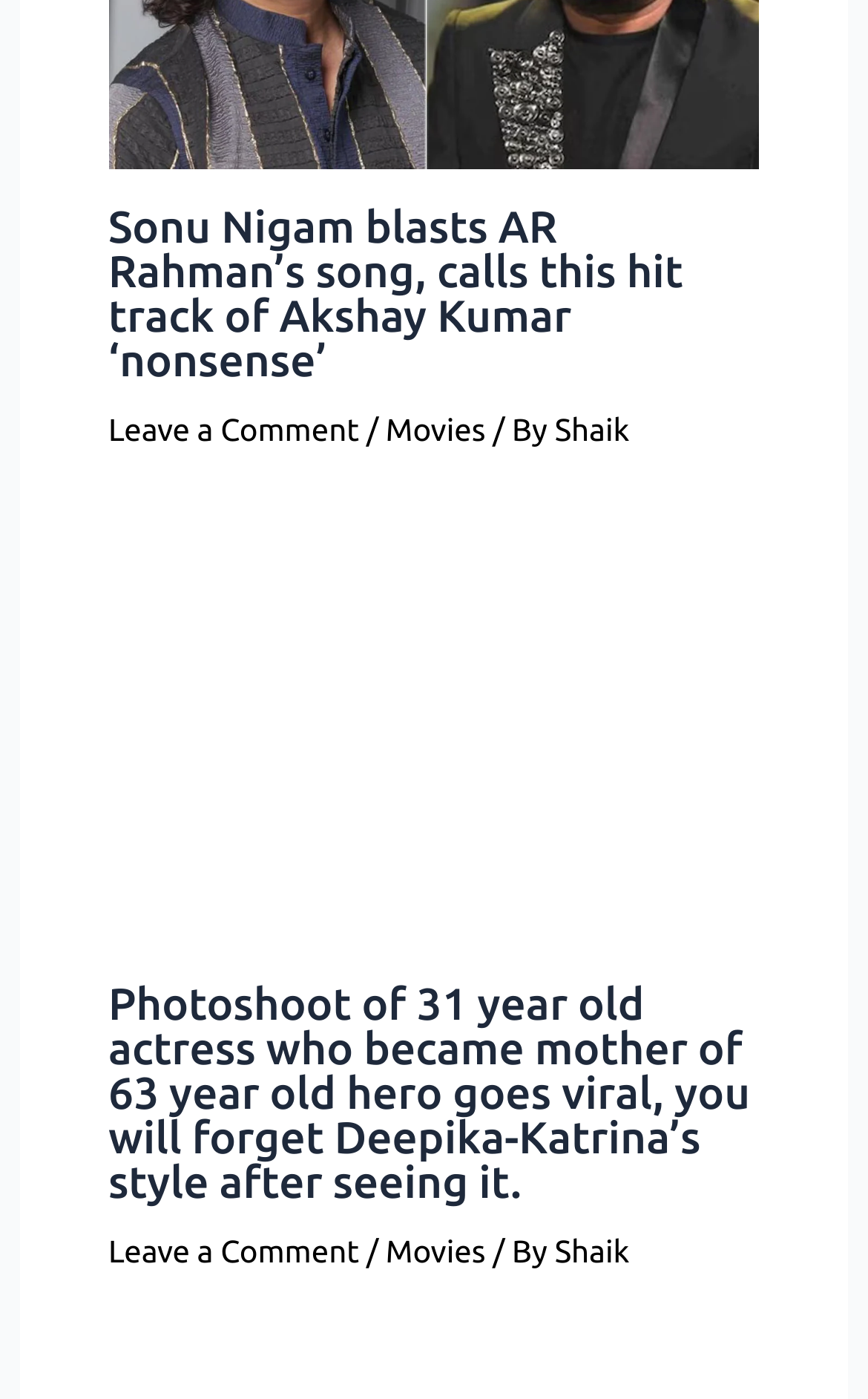What is the category of the first article?
From the screenshot, supply a one-word or short-phrase answer.

Movies